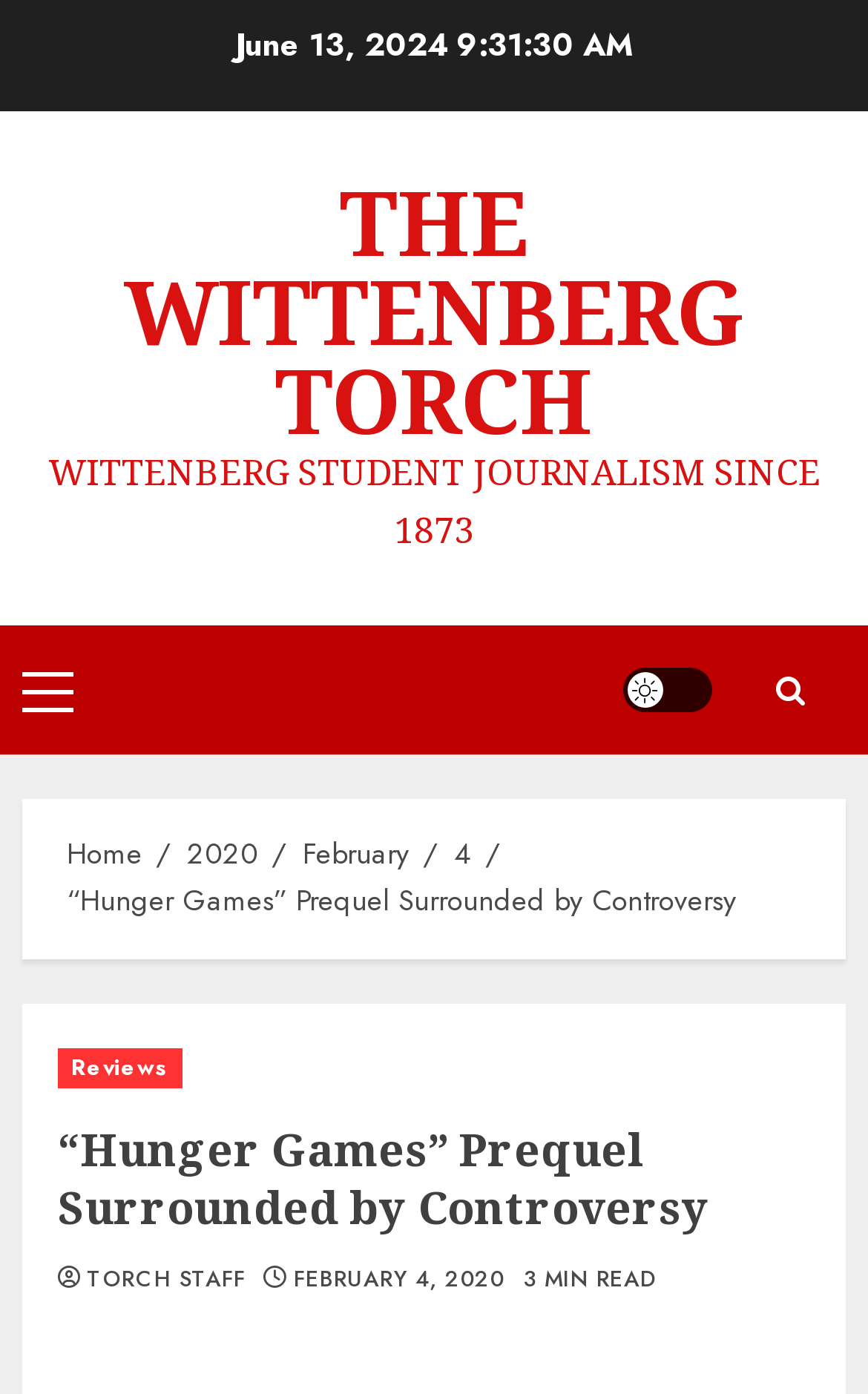Specify the bounding box coordinates of the element's area that should be clicked to execute the given instruction: "View torch staff page". The coordinates should be four float numbers between 0 and 1, i.e., [left, top, right, bottom].

[0.1, 0.907, 0.283, 0.929]